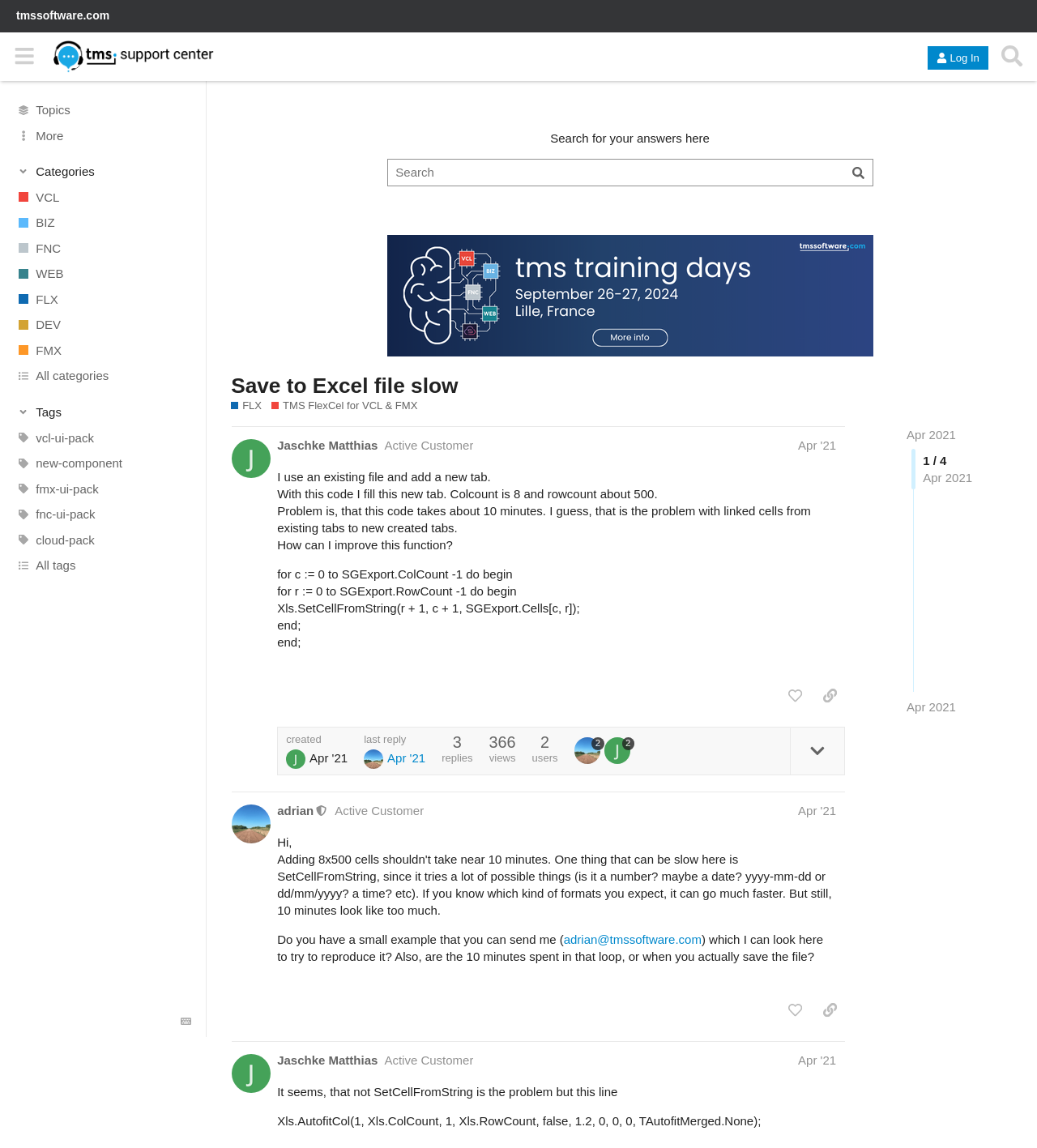Identify the bounding box coordinates of the specific part of the webpage to click to complete this instruction: "Click on the 'Log In' button".

[0.895, 0.04, 0.953, 0.06]